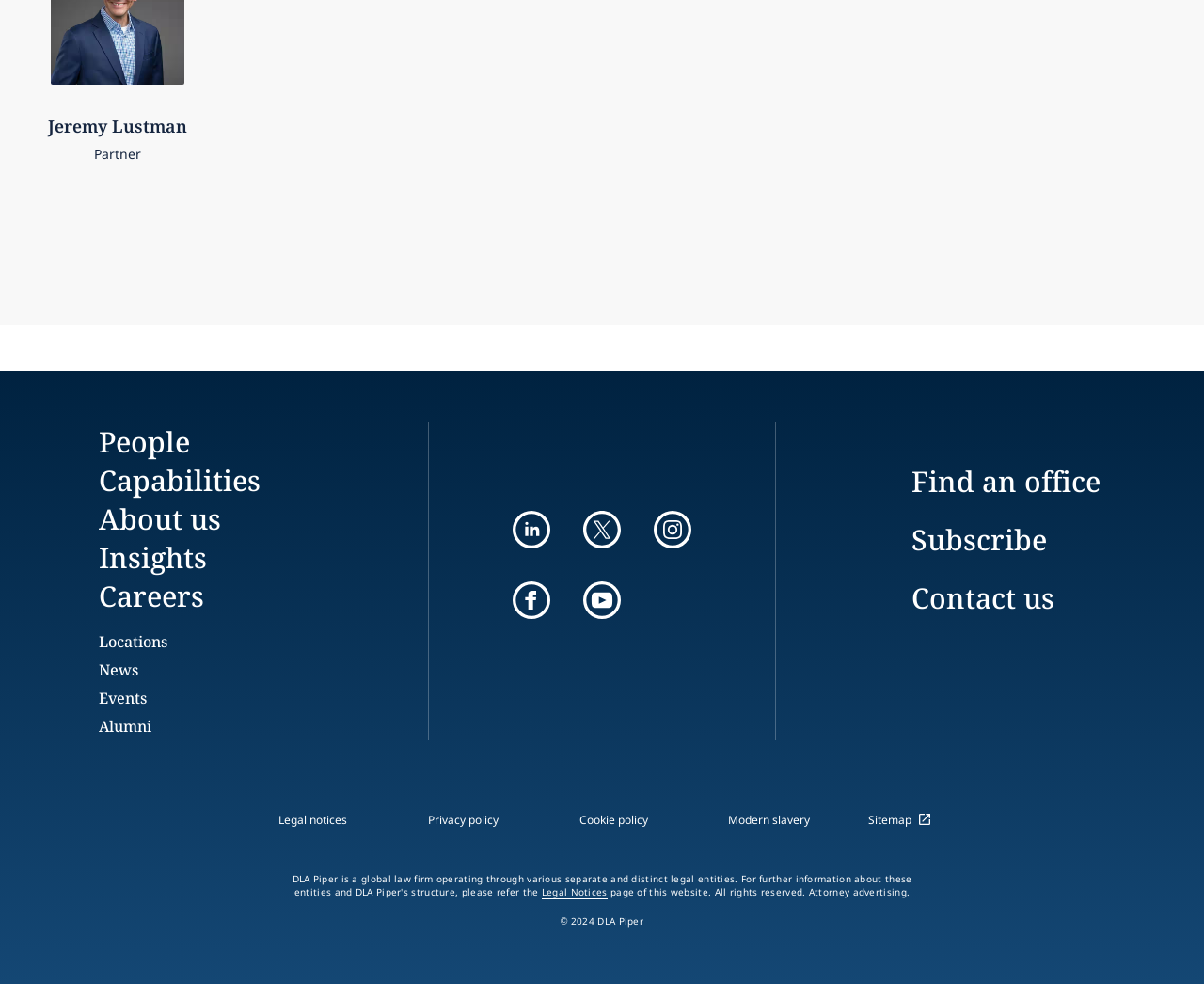Utilize the information from the image to answer the question in detail:
How many social media links are present?

There are five social media links present on the webpage, which are linkedin, twitter, instagram, facebook, and youtube. These links can be found in the middle of the webpage.